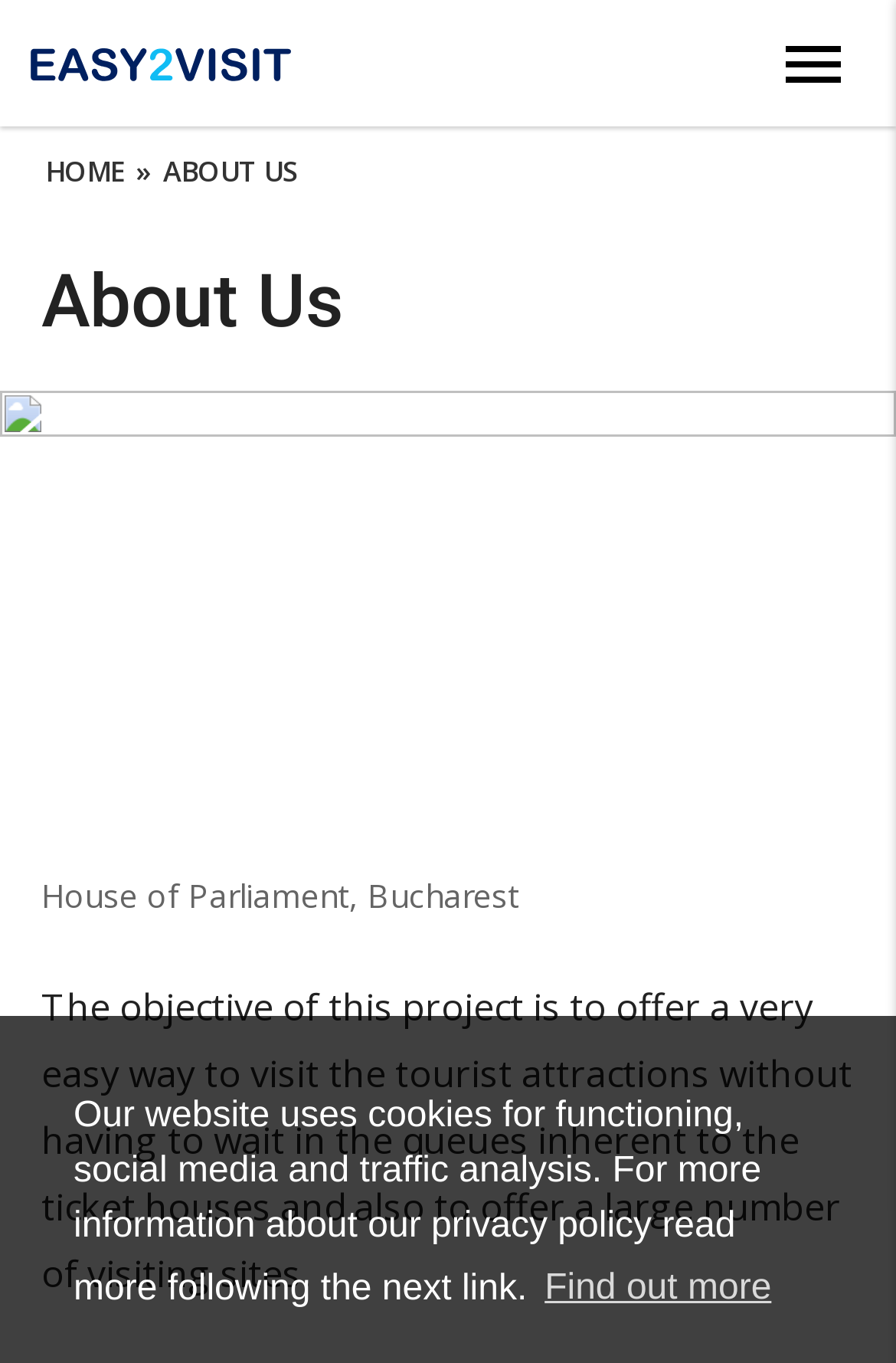Locate the bounding box of the user interface element based on this description: "Home".

[0.051, 0.115, 0.151, 0.139]